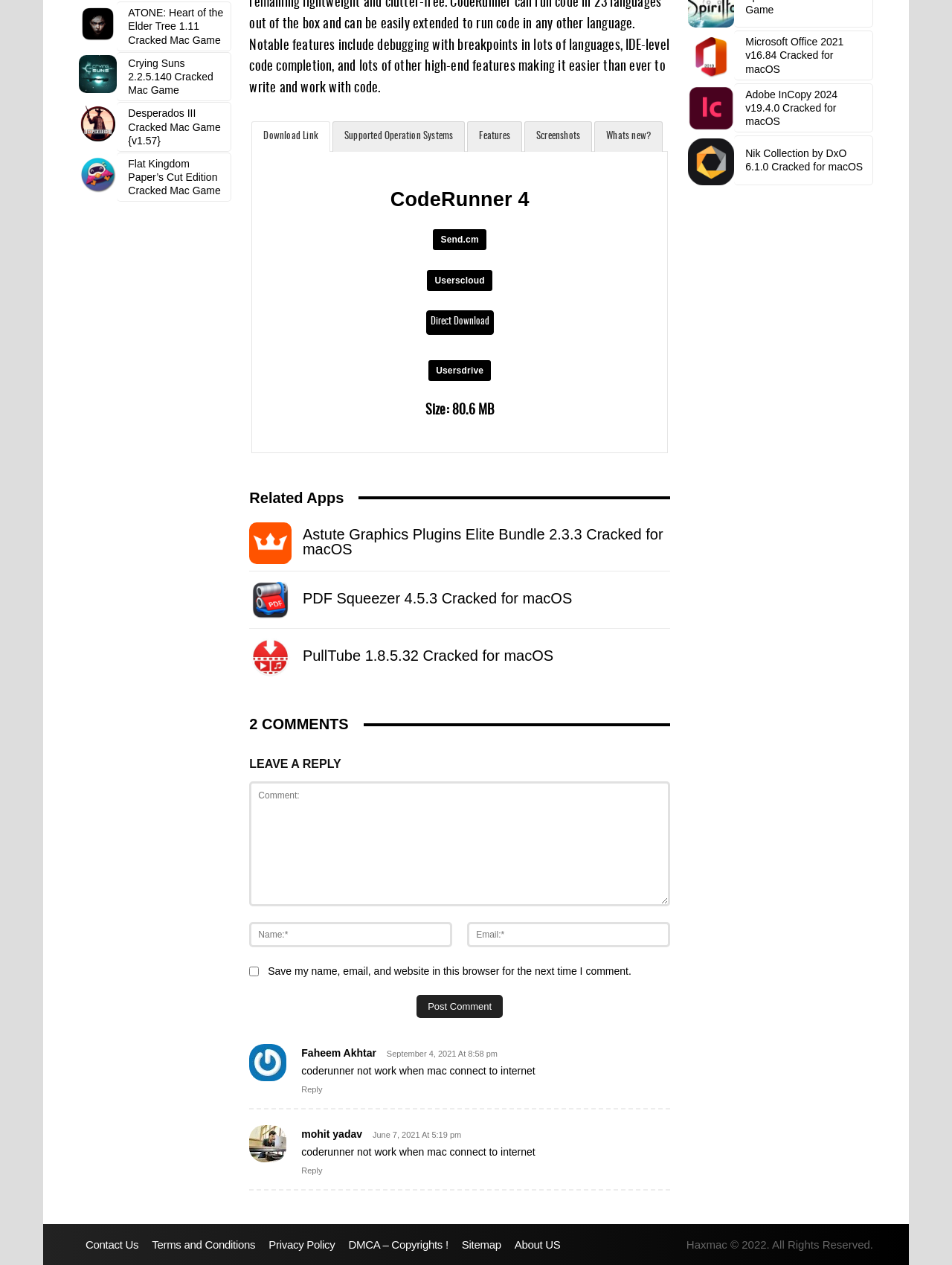Find the UI element described as: "parent_node: Name:* name="author" placeholder="Name:*"" and predict its bounding box coordinates. Ensure the coordinates are four float numbers between 0 and 1, [left, top, right, bottom].

[0.262, 0.729, 0.475, 0.749]